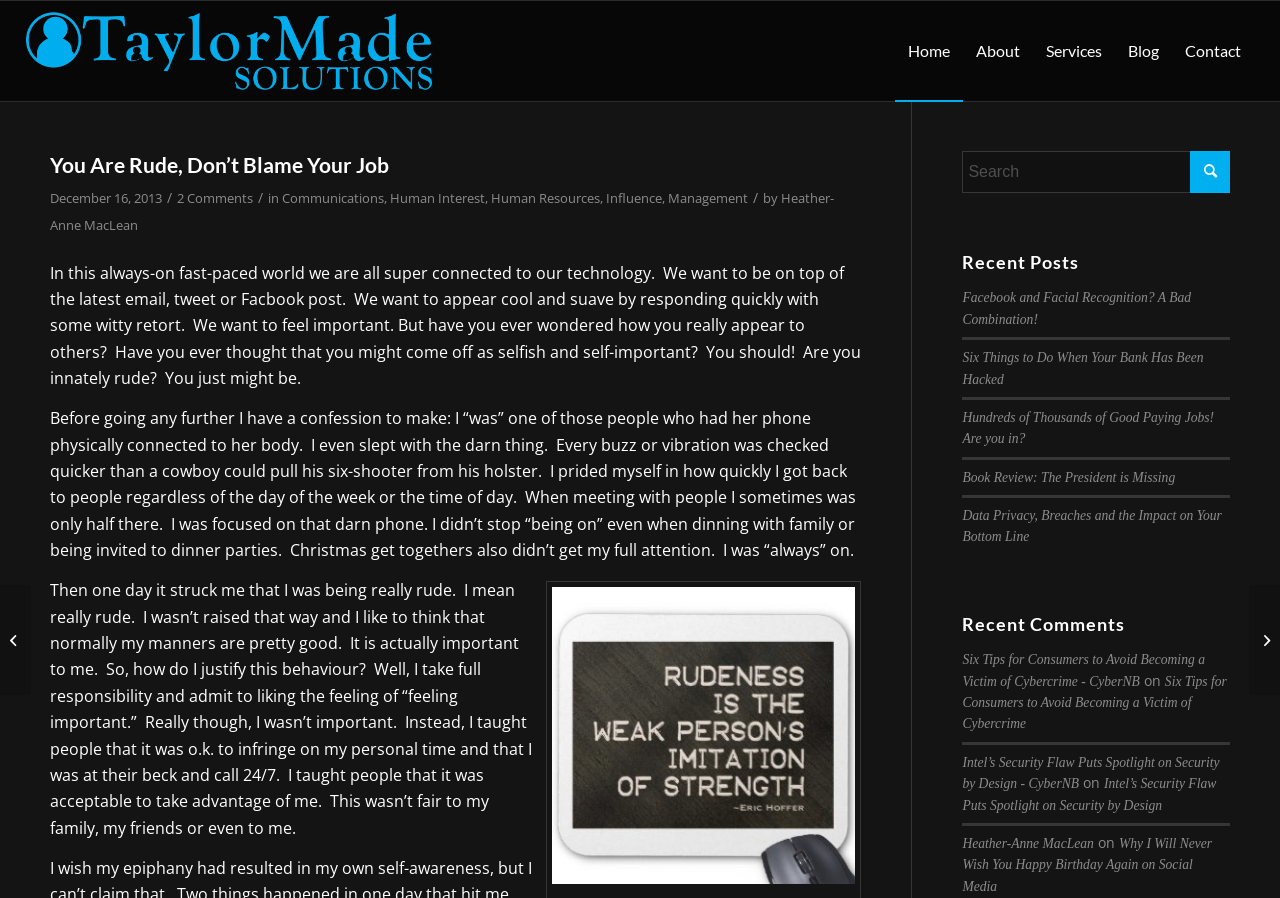How many recent posts are listed?
Based on the image, give a concise answer in the form of a single word or short phrase.

5